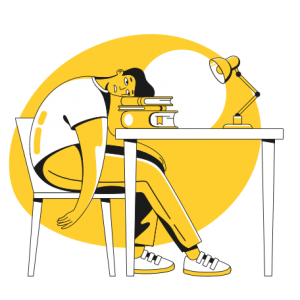Refer to the screenshot and give an in-depth answer to this question: What is the purpose of the desk lamp?

The desk lamp is depicted in the image, and according to the caption, it adds a warm touch to the scene. This suggests that the lamp is intended to create a cozy and inviting atmosphere, which contrasts with the person's stressed and overwhelmed emotional state.